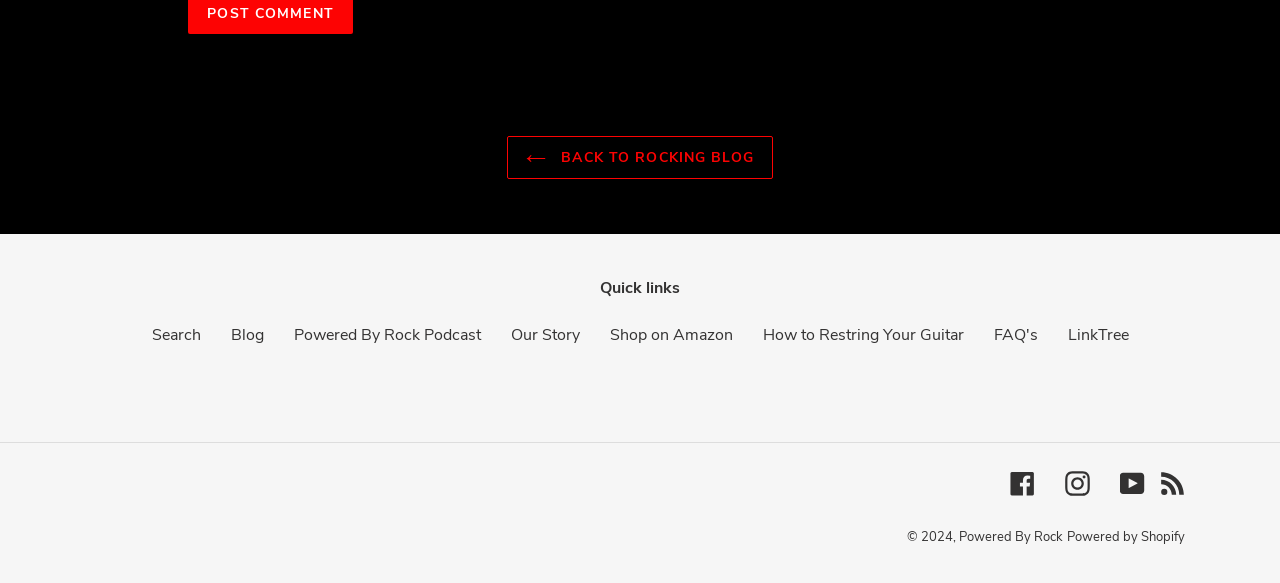Find the bounding box coordinates for the element that must be clicked to complete the instruction: "go back to rocking blog". The coordinates should be four float numbers between 0 and 1, indicated as [left, top, right, bottom].

[0.396, 0.233, 0.604, 0.307]